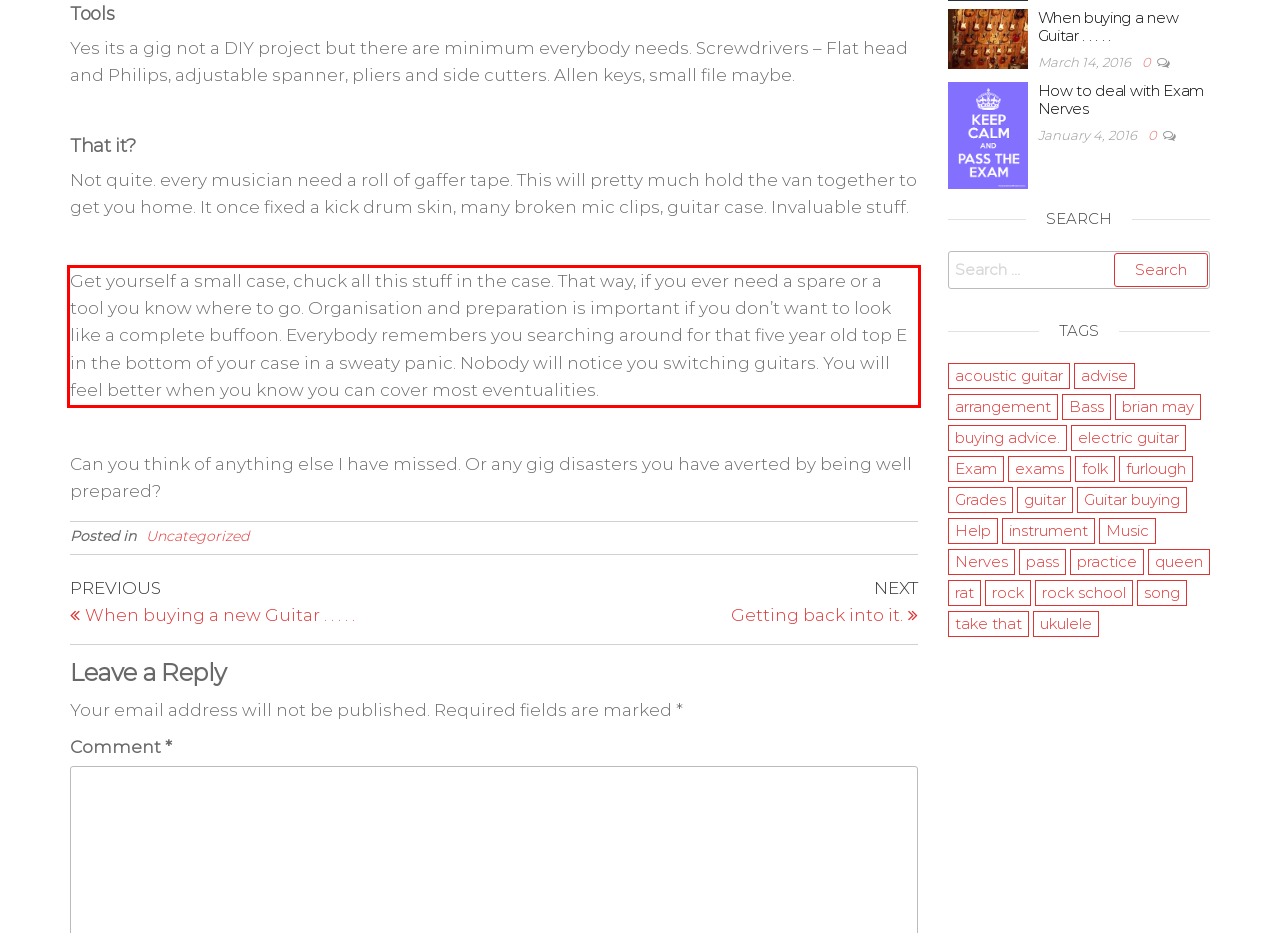Given a screenshot of a webpage with a red bounding box, please identify and retrieve the text inside the red rectangle.

Get yourself a small case, chuck all this stuff in the case. That way, if you ever need a spare or a tool you know where to go. Organisation and preparation is important if you don’t want to look like a complete buffoon. Everybody remembers you searching around for that five year old top E in the bottom of your case in a sweaty panic. Nobody will notice you switching guitars. You will feel better when you know you can cover most eventualities.